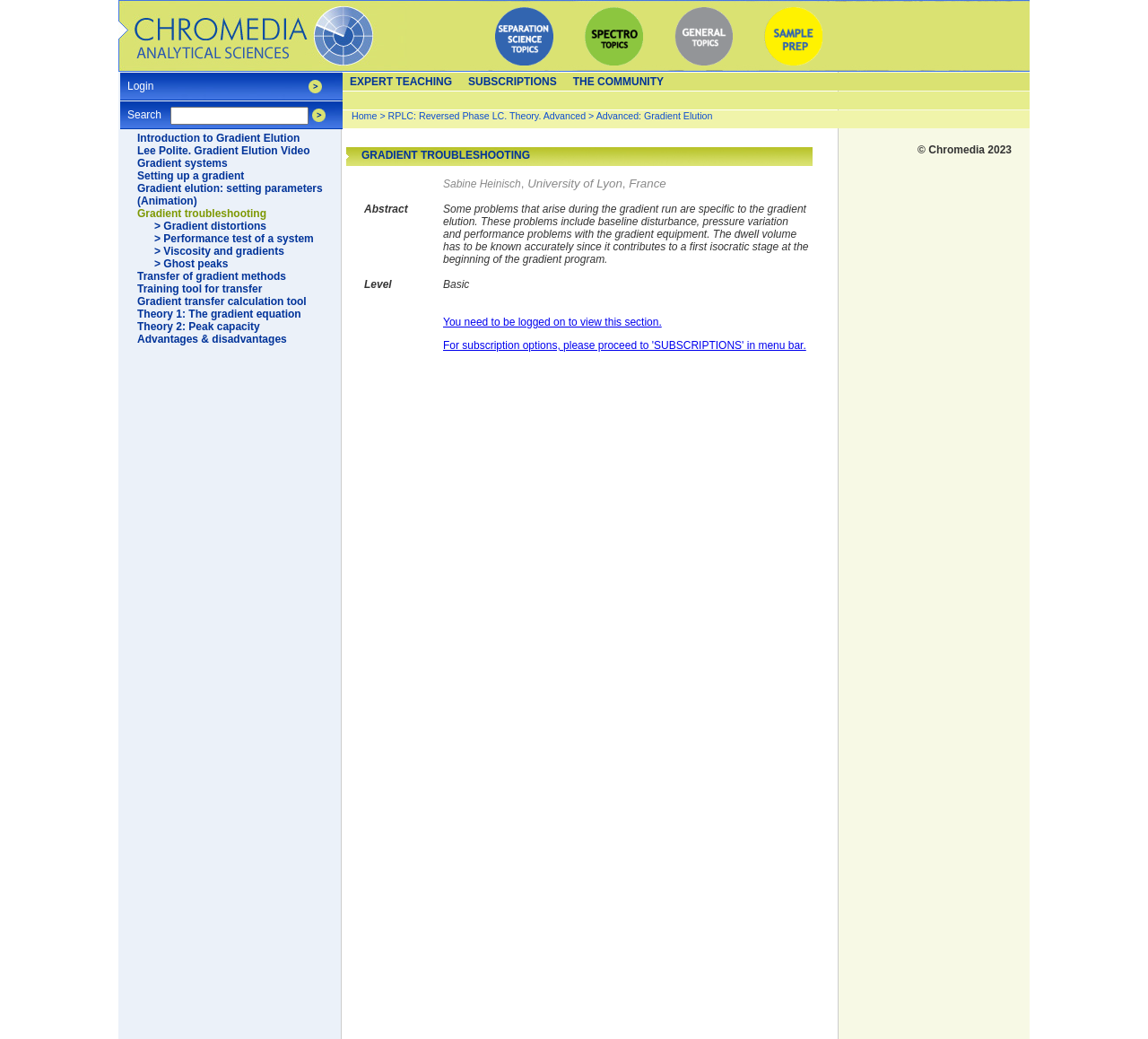Provide the bounding box coordinates of the UI element that matches the description: "Subscriptions".

[0.401, 0.07, 0.492, 0.088]